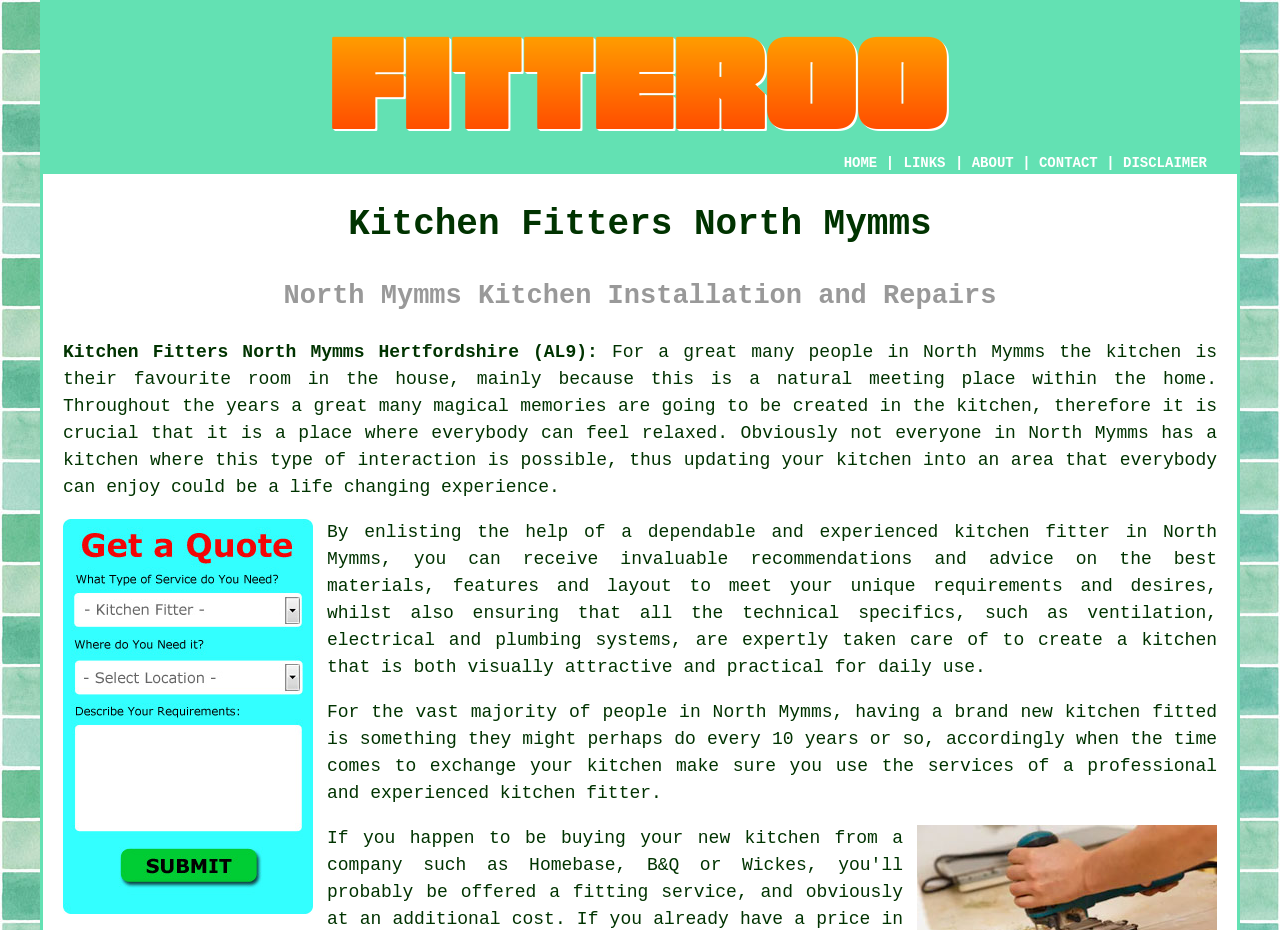Specify the bounding box coordinates of the element's area that should be clicked to execute the given instruction: "Click the Free North Mymms Kitchen Fitting Quotes link". The coordinates should be four float numbers between 0 and 1, i.e., [left, top, right, bottom].

[0.049, 0.967, 0.245, 0.988]